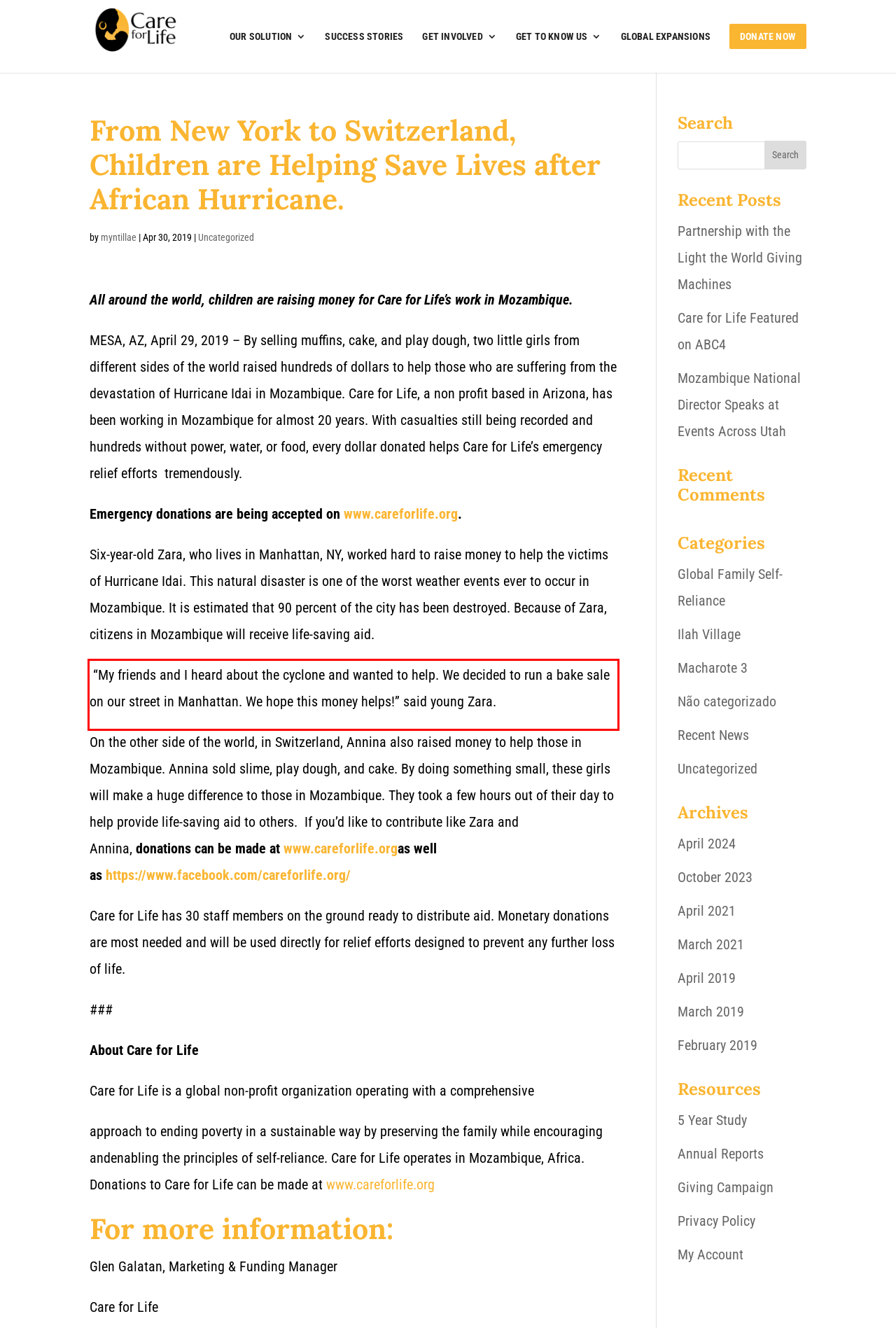Identify and transcribe the text content enclosed by the red bounding box in the given screenshot.

“My friends and I heard about the cyclone and wanted to help. We decided to run a bake sale on our street in Manhattan. We hope this money helps!” said young Zara.